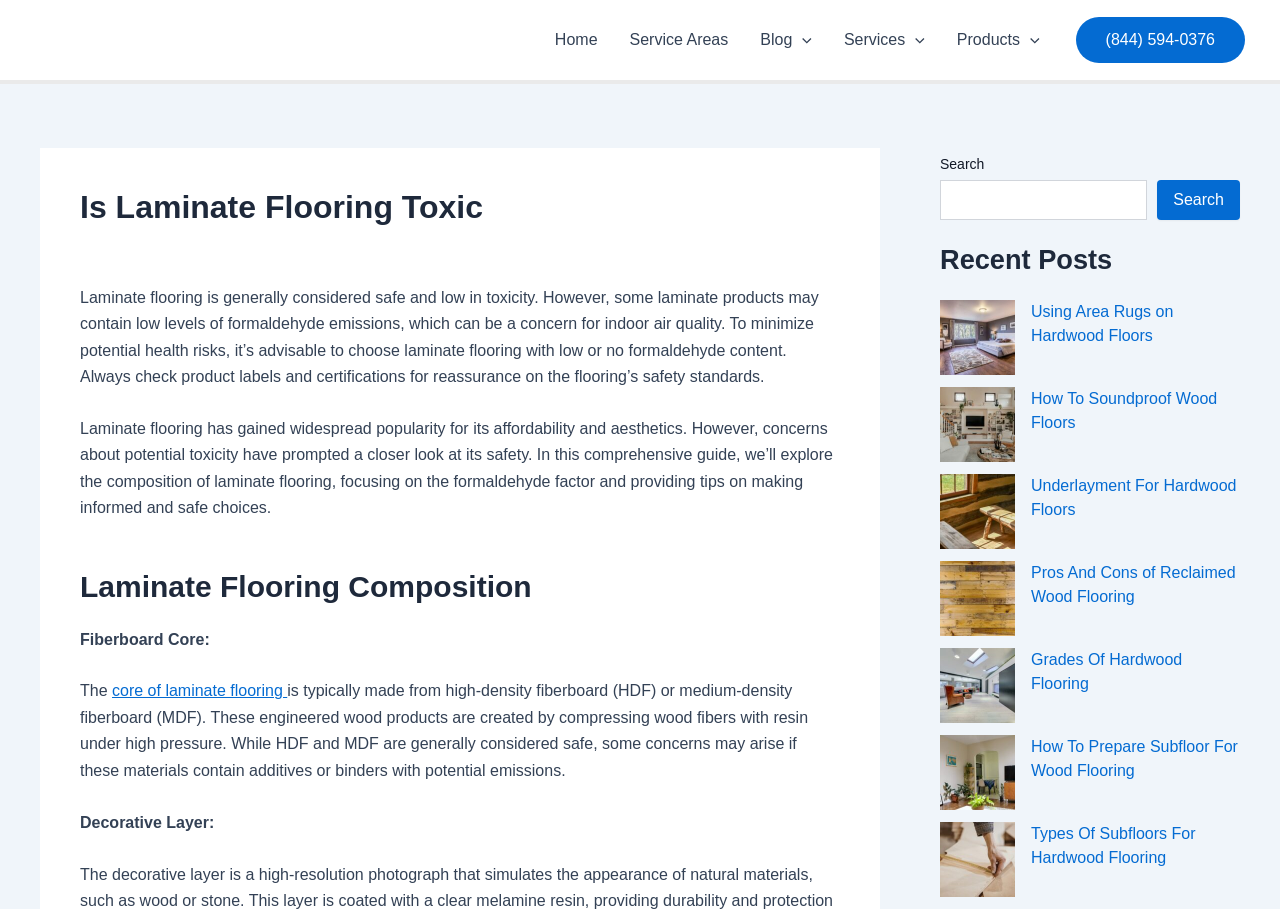What is the purpose of the search box?
Using the information presented in the image, please offer a detailed response to the question.

I found the search box in the complementary region of the webpage, which is typically used for secondary content. The search box has a label 'Search' and a button, indicating that it is used to search the website for specific content.